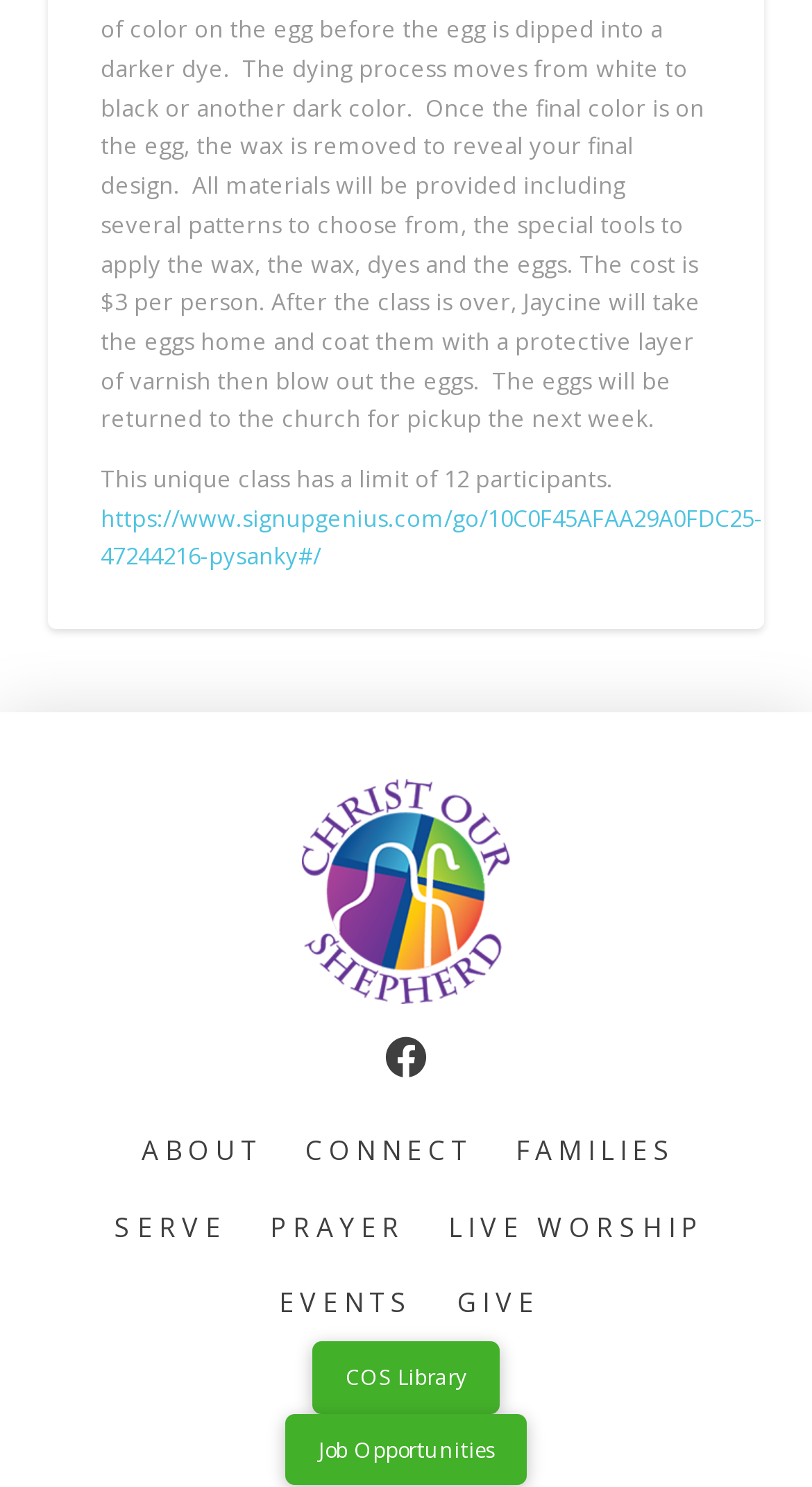Please identify the bounding box coordinates of the area that needs to be clicked to fulfill the following instruction: "Click the Back to Top link."

[0.885, 0.042, 0.974, 0.091]